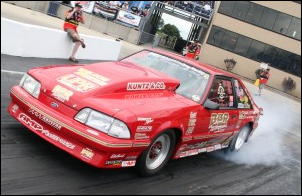What is the purpose of the hood scoop?
Based on the screenshot, give a detailed explanation to answer the question.

The pronounced hood scoop on the drag racing car is designed to improve its aerodynamic features, allowing it to cut through the air more efficiently and gain a competitive edge on the track.